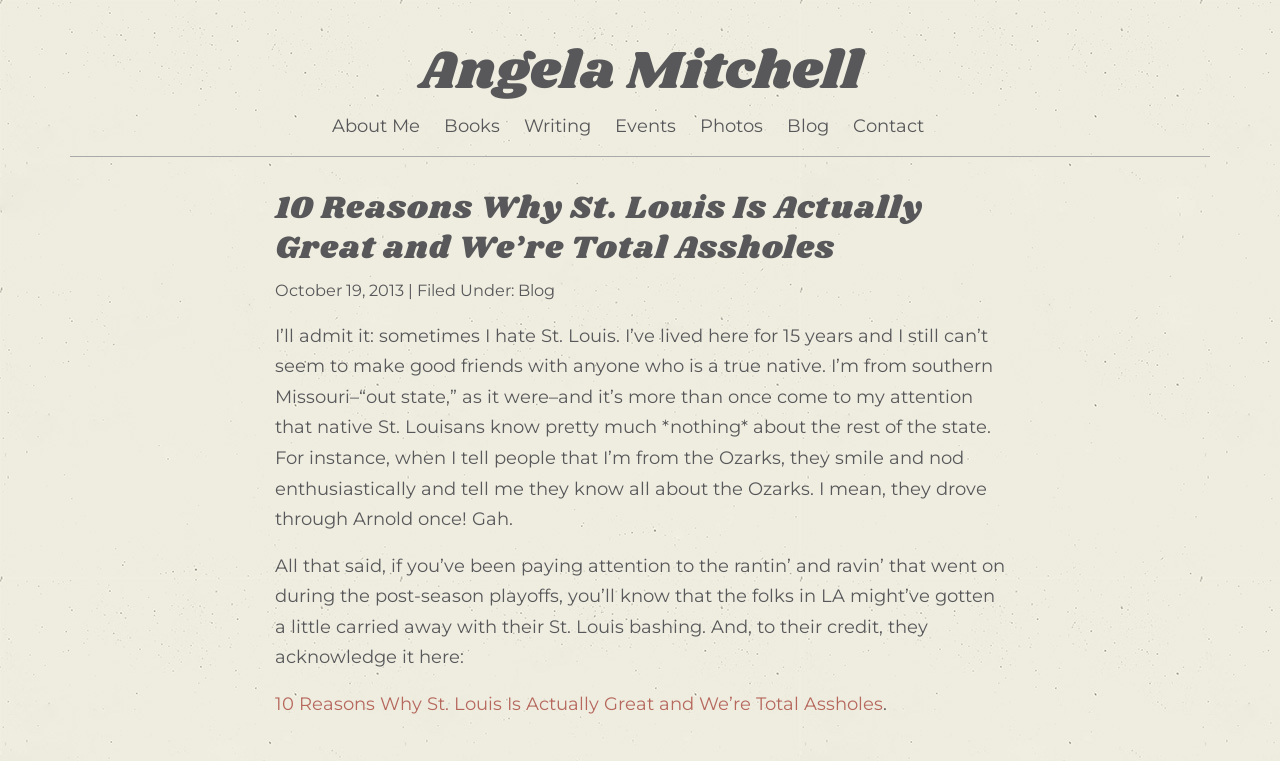Refer to the image and provide an in-depth answer to the question: 
What is the topic of the author's rant during the post-season playoffs?

The author mentions that they went on a rant during the post-season playoffs, and that the folks in LA might have gotten carried away with their St. Louis bashing.